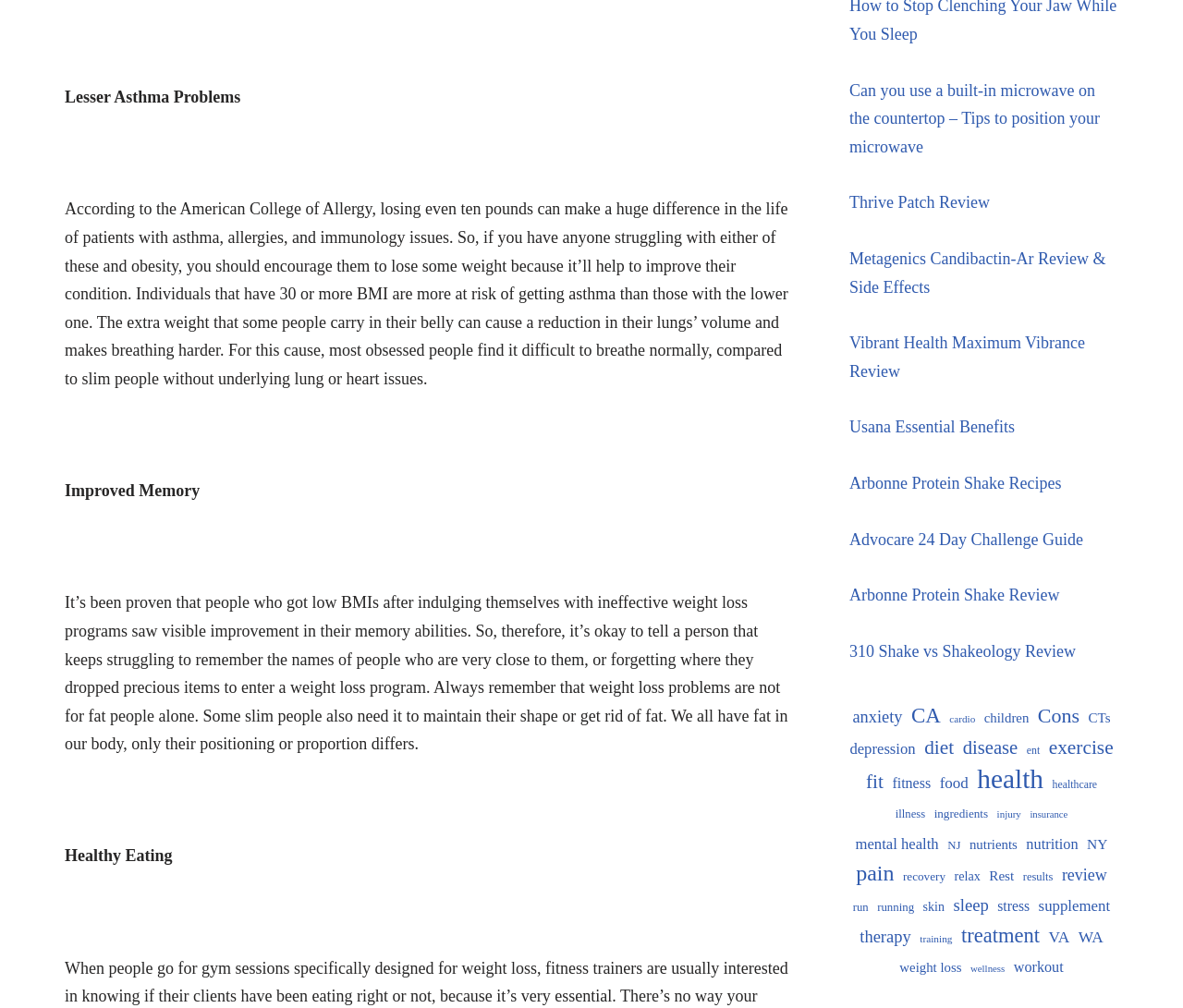Answer briefly with one word or phrase:
How many links are there on the webpage?

43